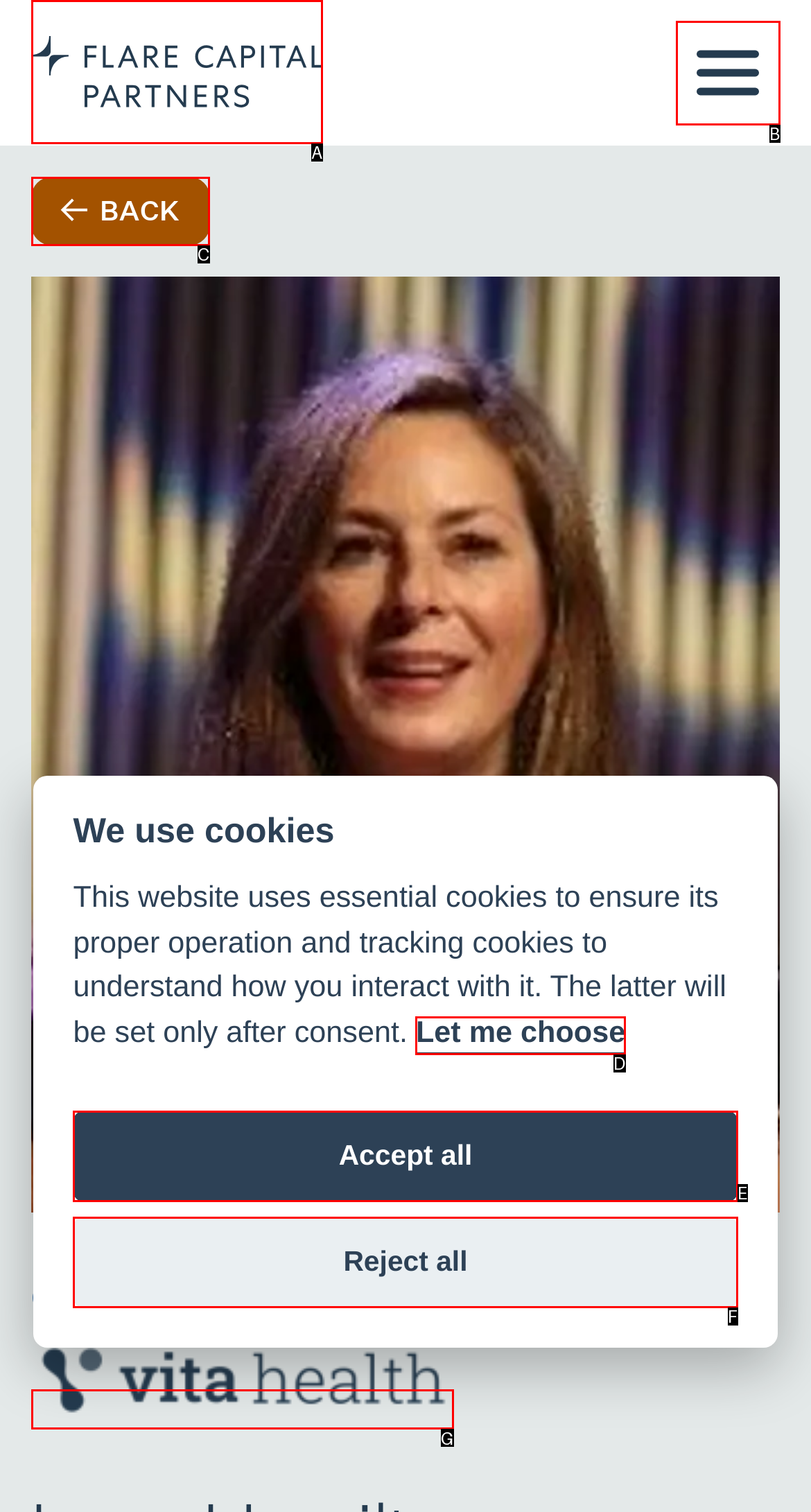Determine which option matches the description: Navigate to Vita Health. Answer using the letter of the option.

G